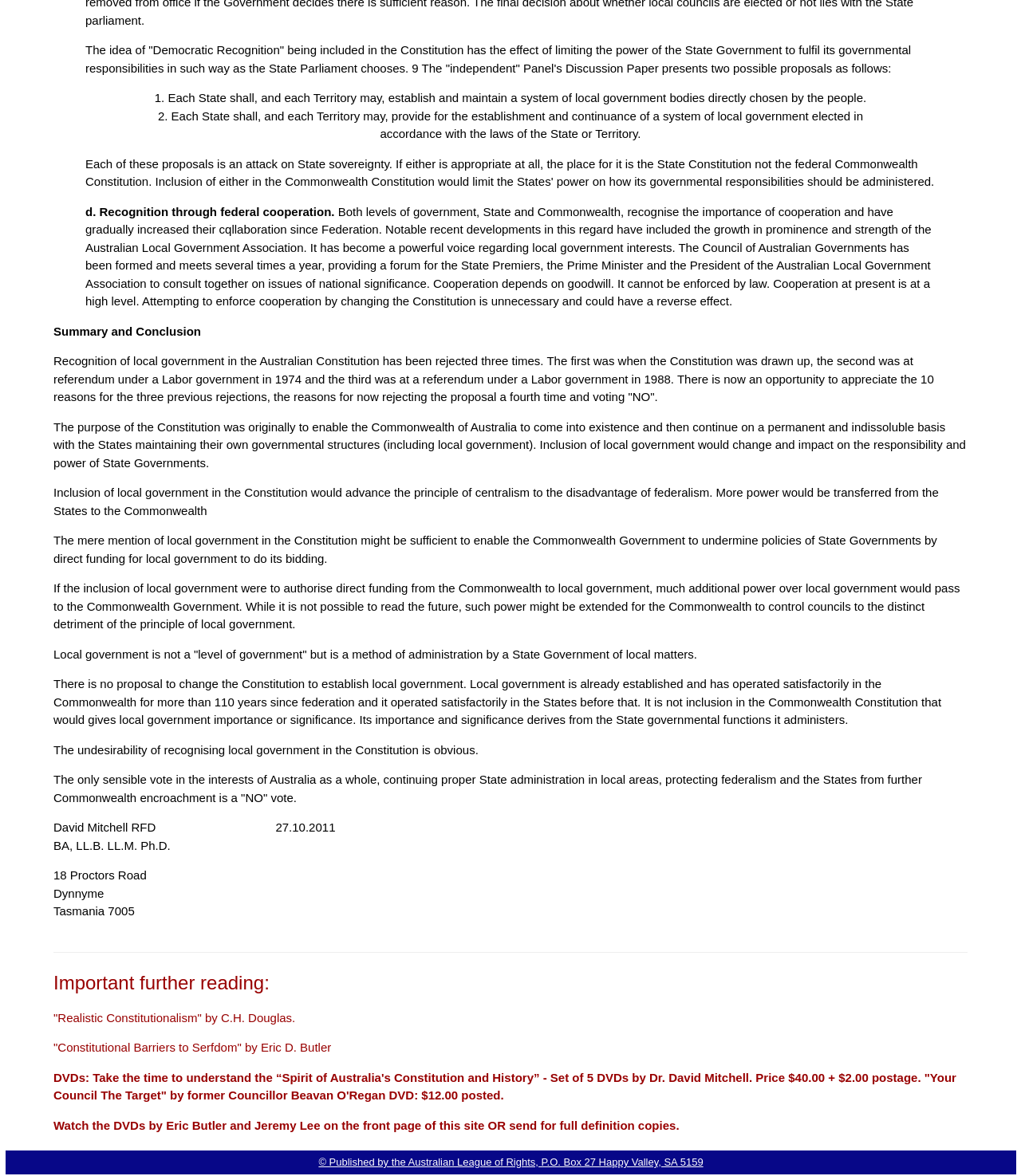What is the name of the author of this webpage? Observe the screenshot and provide a one-word or short phrase answer.

David Mitchell RFD